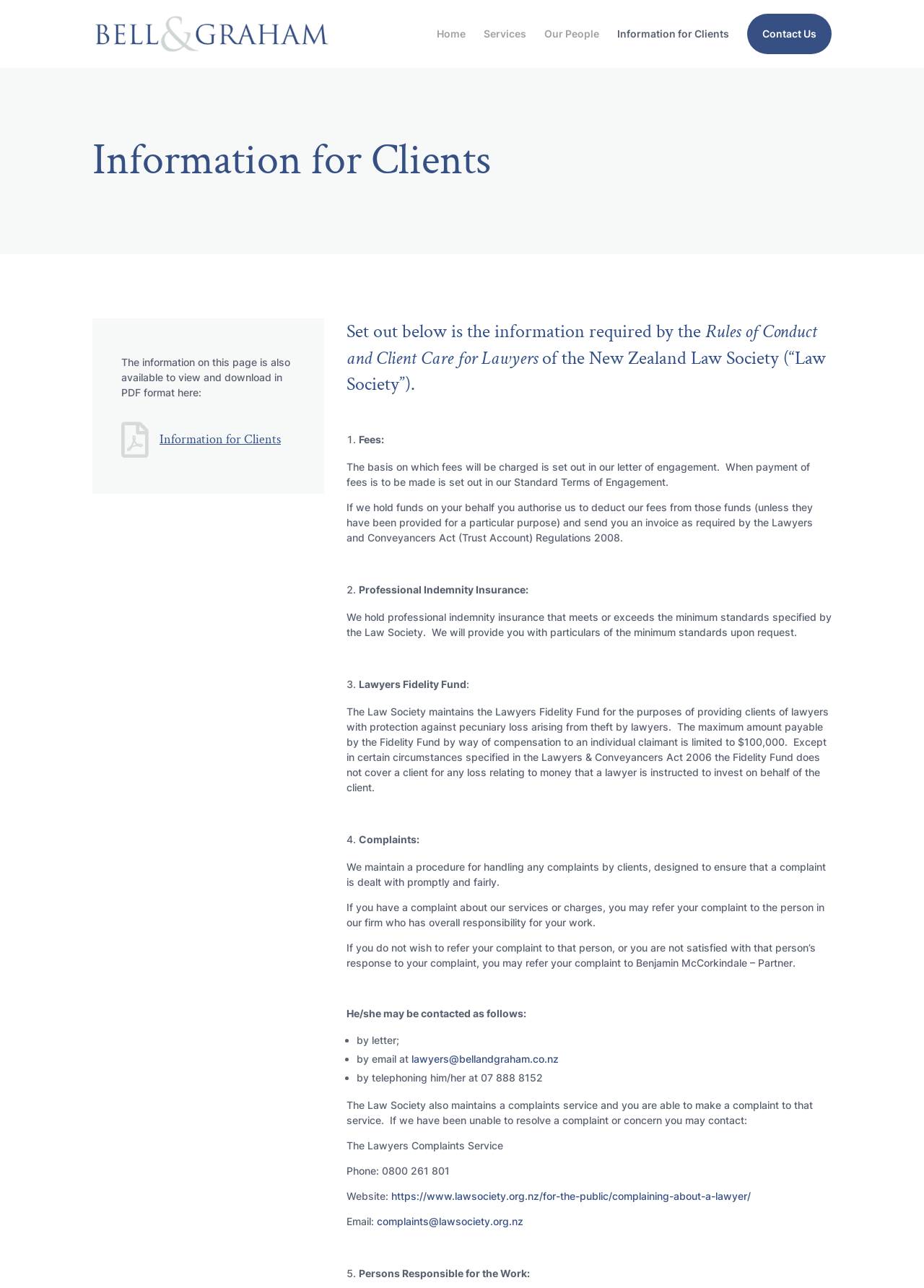Locate the bounding box coordinates of the element to click to perform the following action: 'Click the 'Contact Us' link'. The coordinates should be given as four float values between 0 and 1, in the form of [left, top, right, bottom].

[0.813, 0.014, 0.895, 0.039]